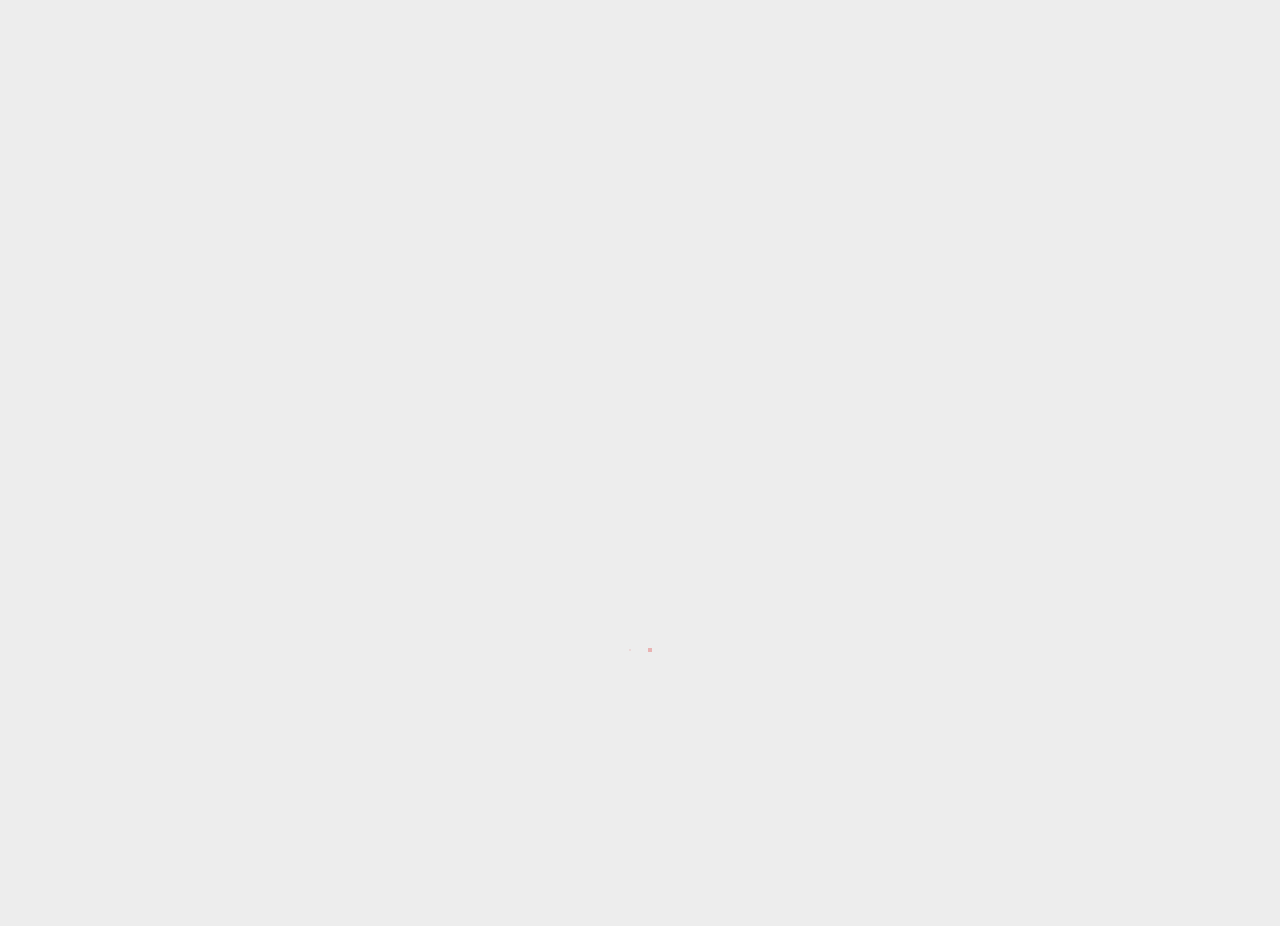Bounding box coordinates are specified in the format (top-left x, top-left y, bottom-right x, bottom-right y). All values are floating point numbers bounded between 0 and 1. Please provide the bounding box coordinate of the region this sentence describes: Risk & Compliance Guide

None